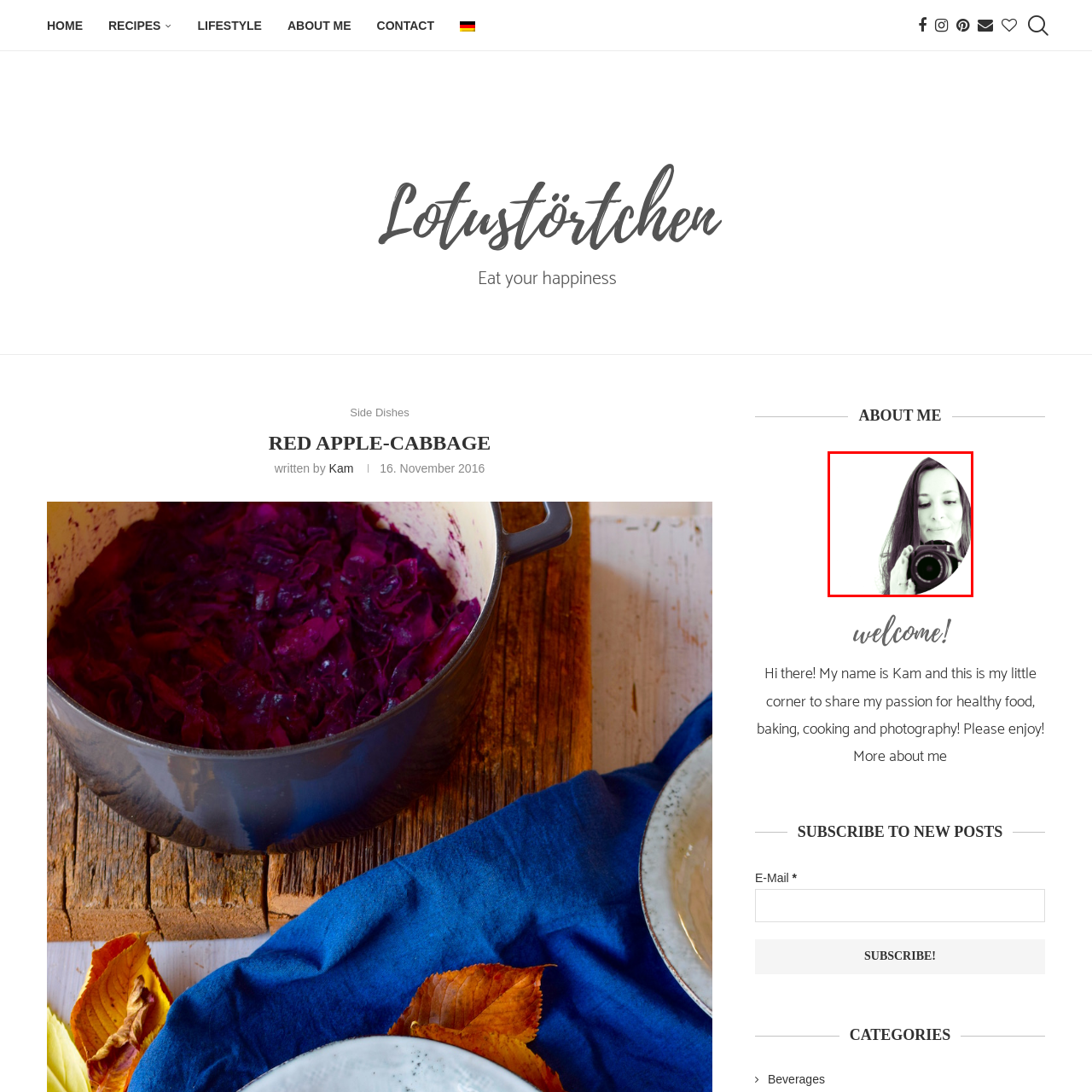What is the tone of the image?
Refer to the image enclosed in the red bounding box and answer the question thoroughly.

The overall tone of the image is described as warm and inviting, which is evident from the woman's soft smile and the focus on her enthusiasm for capturing the beauty of the world around her.